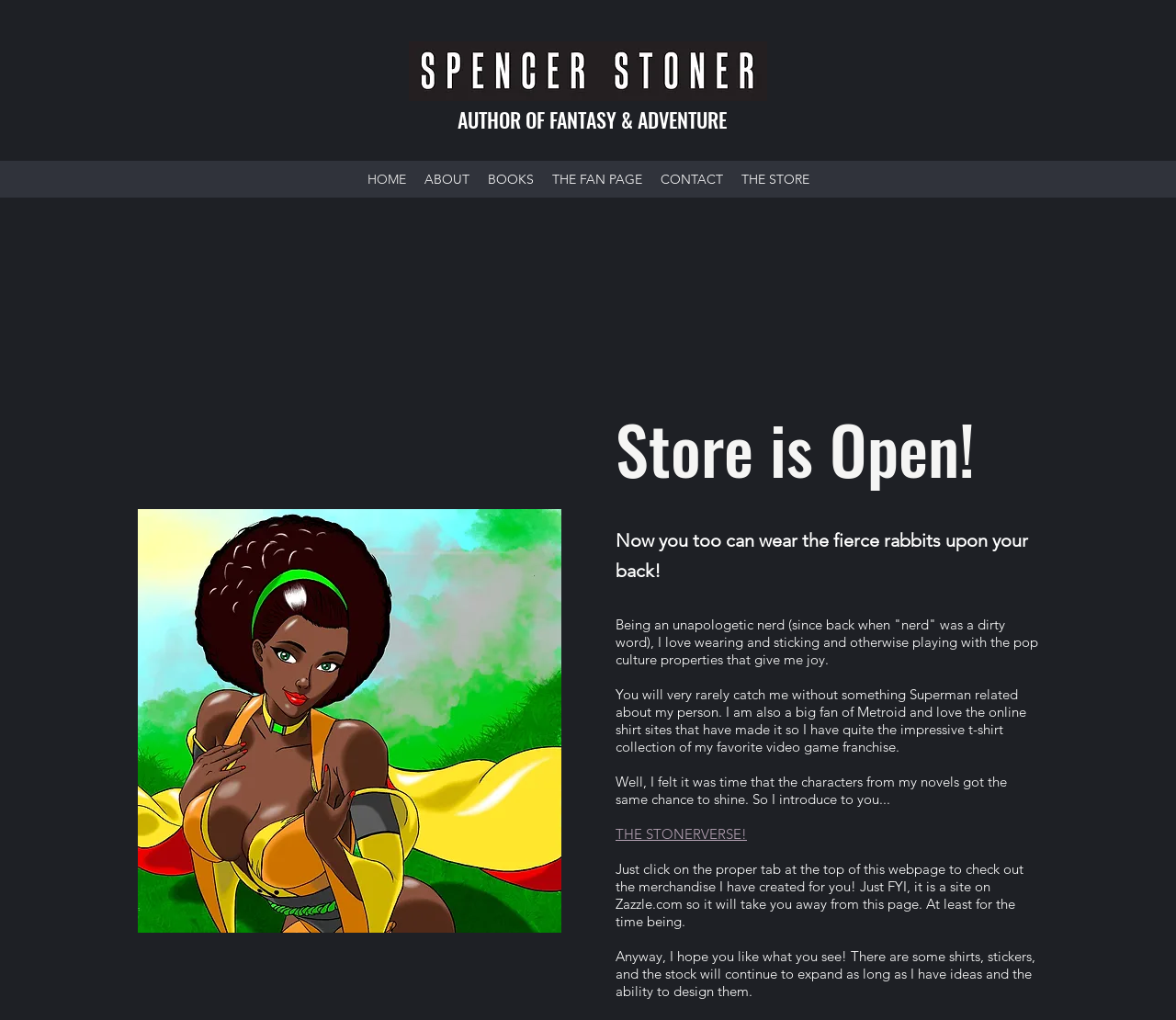Give a short answer to this question using one word or a phrase:
What is the name of the online store where the author's merchandise is available?

Zazzle.com